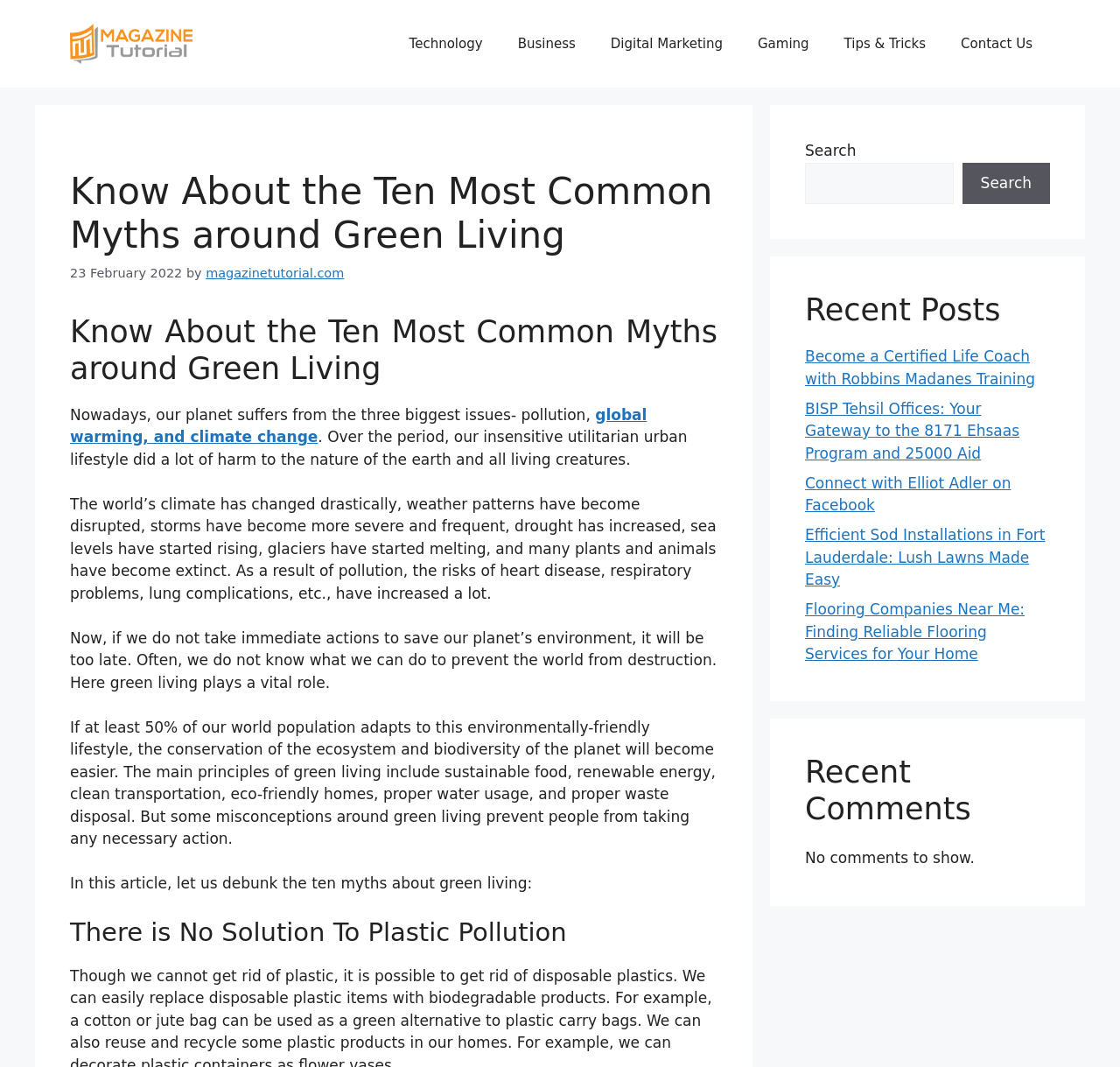Provide a comprehensive caption for the webpage.

The webpage is about debunking common myths around green living. At the top, there is a banner with the website's logo and a navigation menu with links to various categories such as Technology, Business, and Gaming. Below the navigation menu, there is a heading that reads "Know About the Ten Most Common Myths around Green Living" followed by a date and author information.

The main content of the webpage starts with a paragraph discussing the environmental issues facing the planet, including pollution, global warming, and climate change. The text explains how human actions have harmed the environment and the consequences of not taking immediate action to save the planet.

The article then introduces the concept of green living and its importance in conserving the ecosystem and biodiversity. It highlights the main principles of green living, including sustainable food, renewable energy, and eco-friendly homes. The text also mentions that misconceptions around green living prevent people from taking action.

The webpage then lists the ten myths about green living, with the first myth being "There is No Solution To Plastic Pollution". The list is likely to continue below this point.

On the right side of the webpage, there are three sections: a search bar, a section for recent posts, and a section for recent comments. The recent posts section lists several article titles with links, while the recent comments section indicates that there are no comments to show.